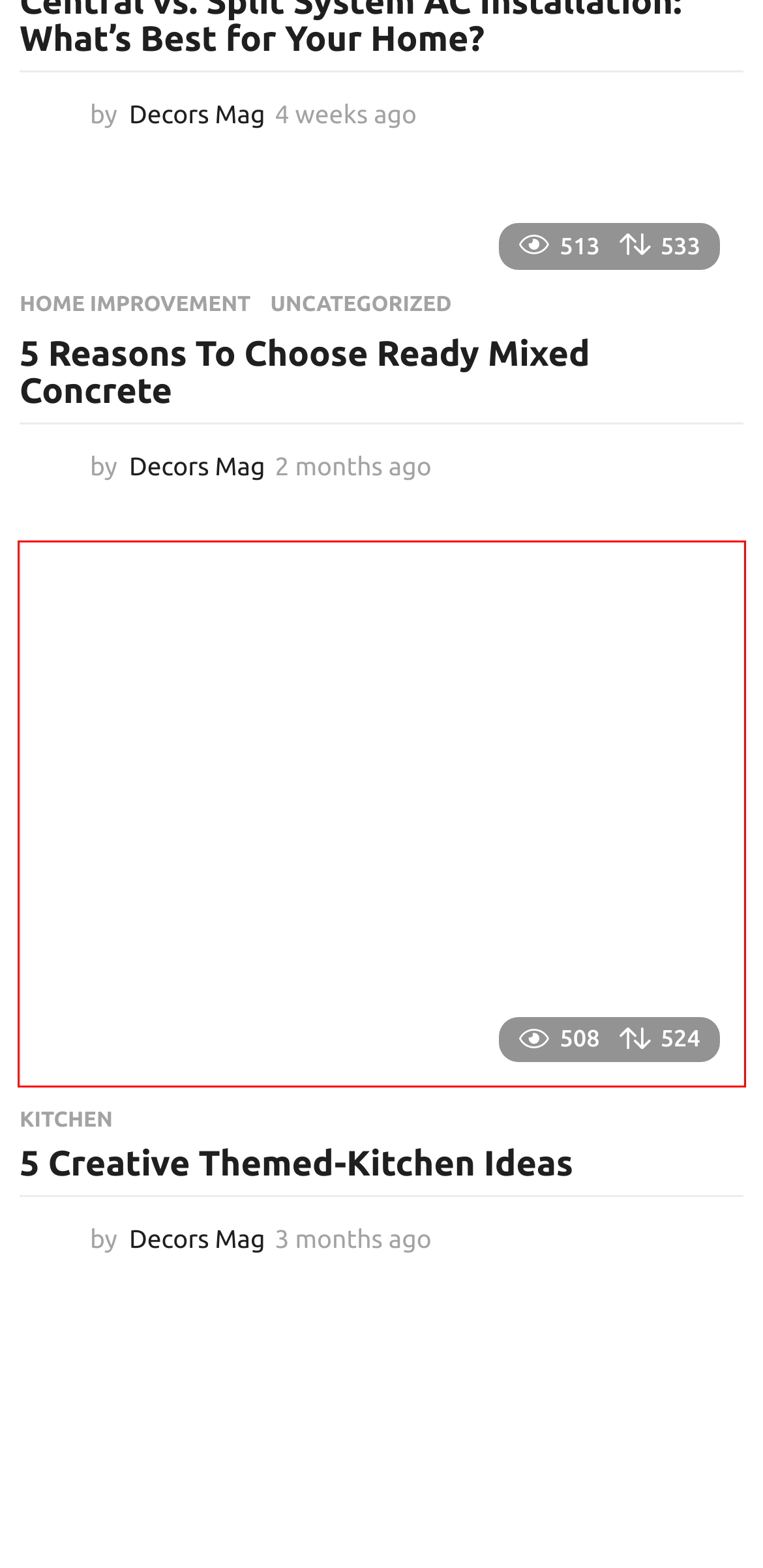You have a screenshot of a webpage with a red bounding box around an element. Select the webpage description that best matches the new webpage after clicking the element within the red bounding box. Here are the descriptions:
A. Uncategorized – Decors Mag : Best Home Decor Blog of 2024
B. 5 Reasons To Choose Ready Mixed Concrete – Decors Mag : Best Home Decor Blog of 2024
C. Latest Washing Machine Models in India 2021 – Decors Mag : Best Home Decor Blog of 2024
D. Easy Ways to Save on Heating During the Cold Season – Decors Mag : Best Home Decor Blog of 2024
E. Kitchen – Decors Mag : Best Home Decor Blog of 2024
F. Privacy Policy – Decors Mag : Best Home Decor Blog of 2024
G. Write for Us – Home Improvement Guest Post – Decors Mag : Best Home Decor Blog of 2024
H. 5 Creative Themed-Kitchen Ideas – Decors Mag : Best Home Decor Blog of 2024

H